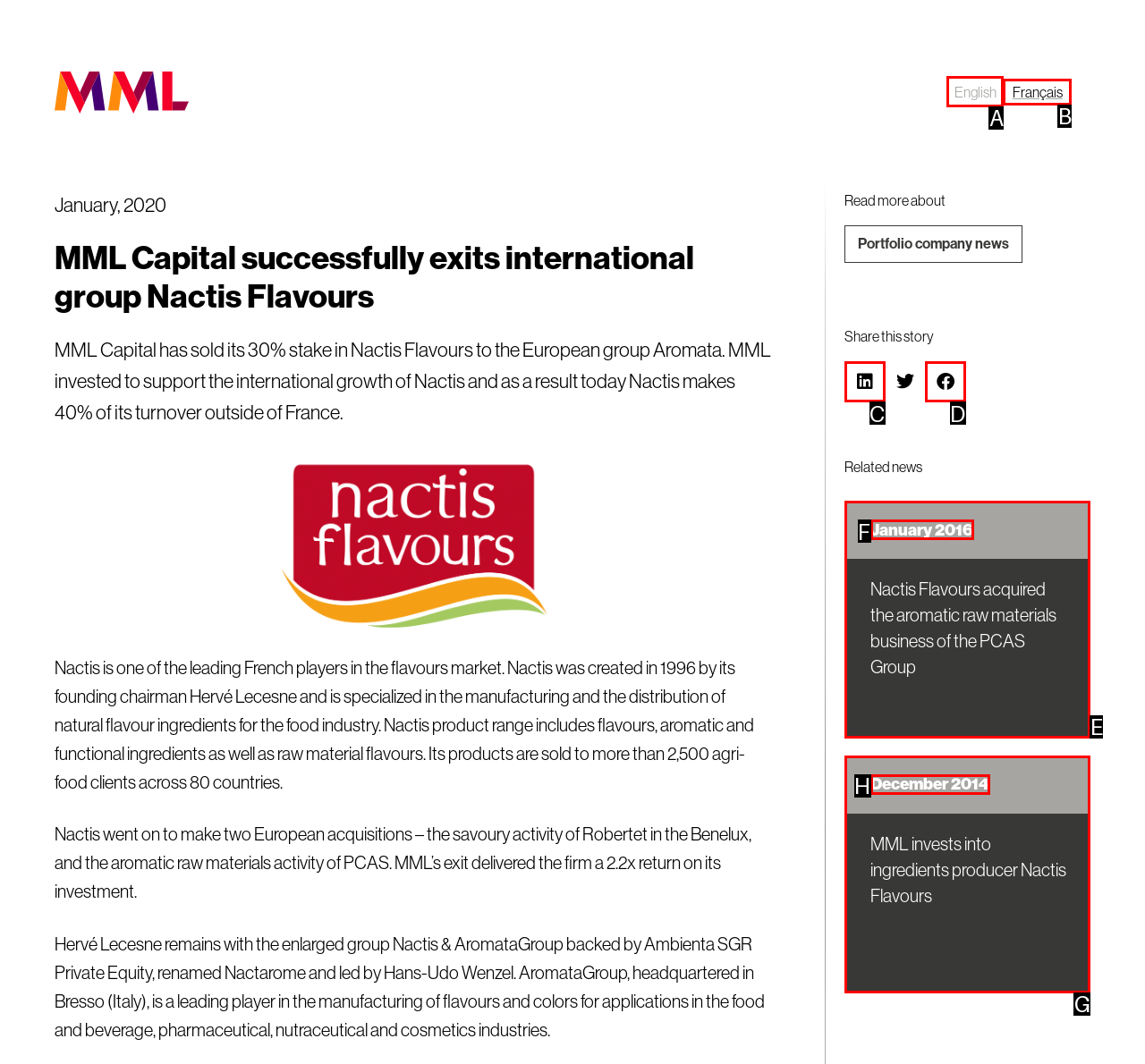For the task: Share on LinkedIn, specify the letter of the option that should be clicked. Answer with the letter only.

C